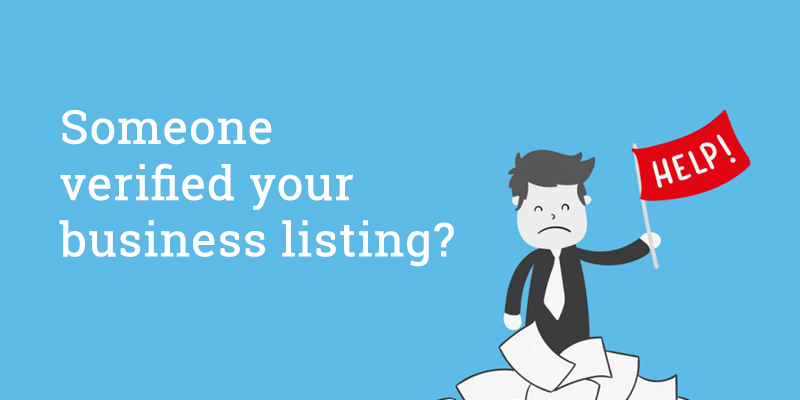Give a short answer to this question using one word or a phrase:
What is the background color of the illustration?

Blue